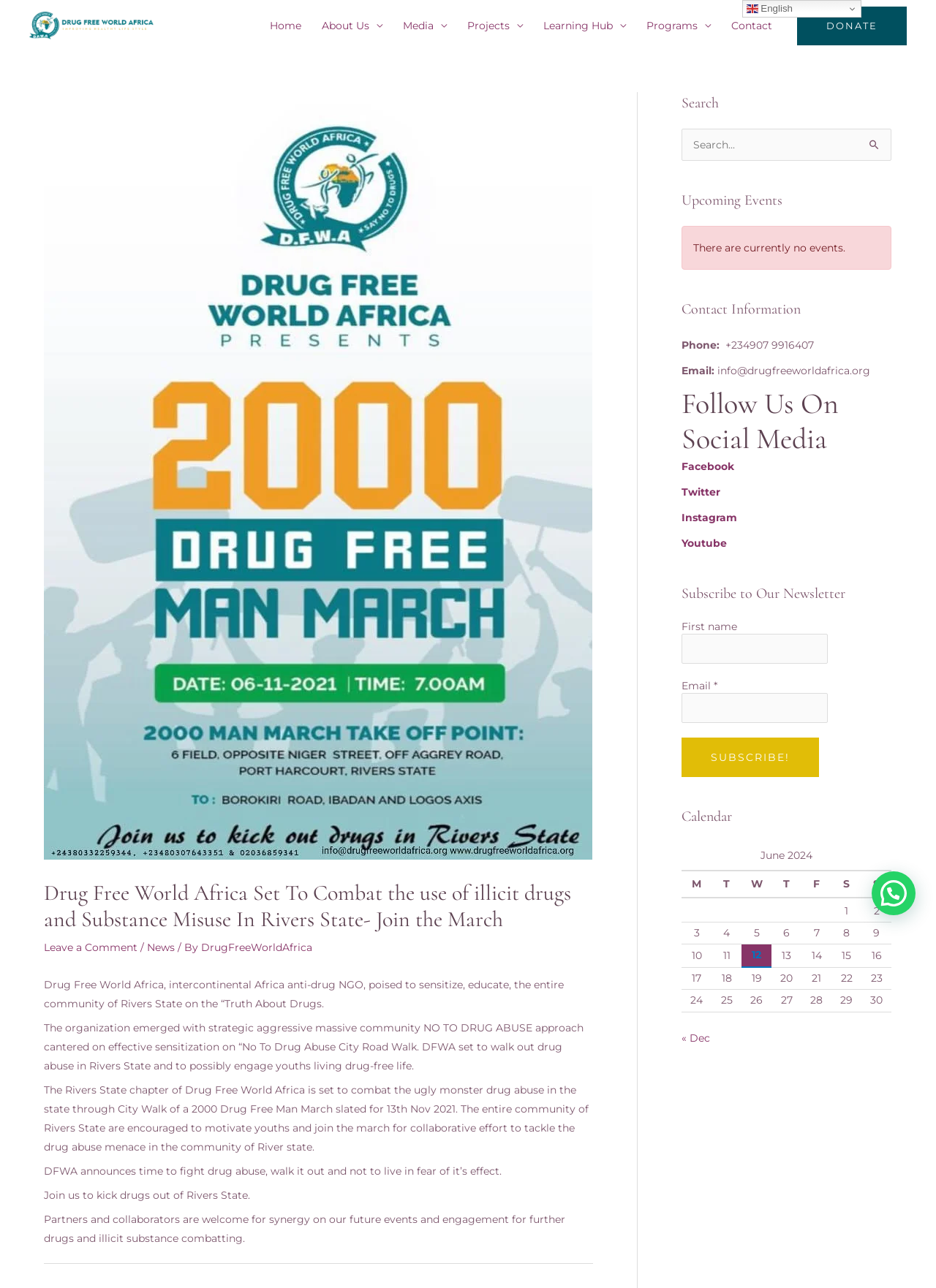What is the name of the organization?
Look at the screenshot and respond with a single word or phrase.

Drug Free World Africa